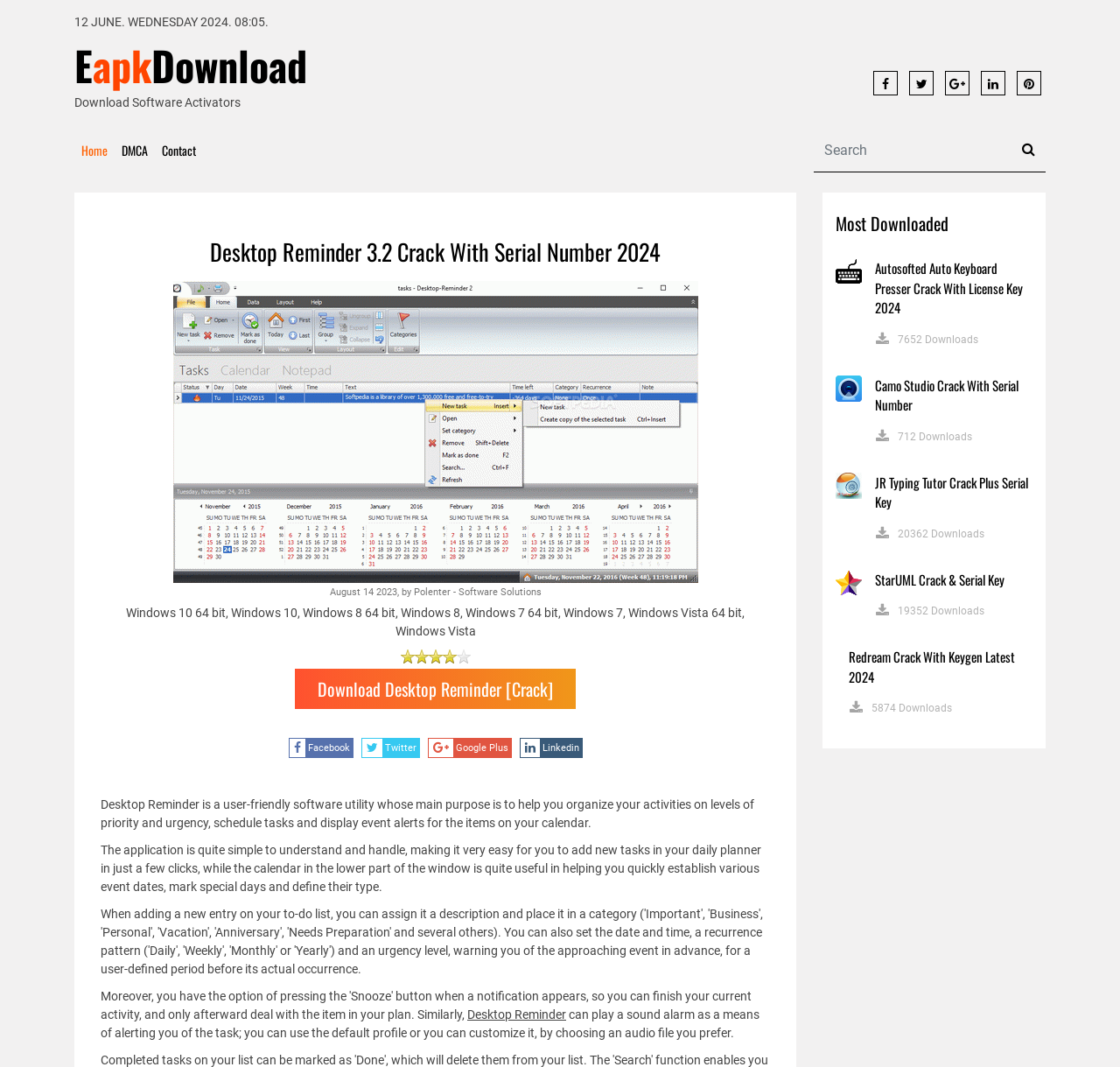Answer the question using only one word or a concise phrase: What is the rating of the software?

4.0/5